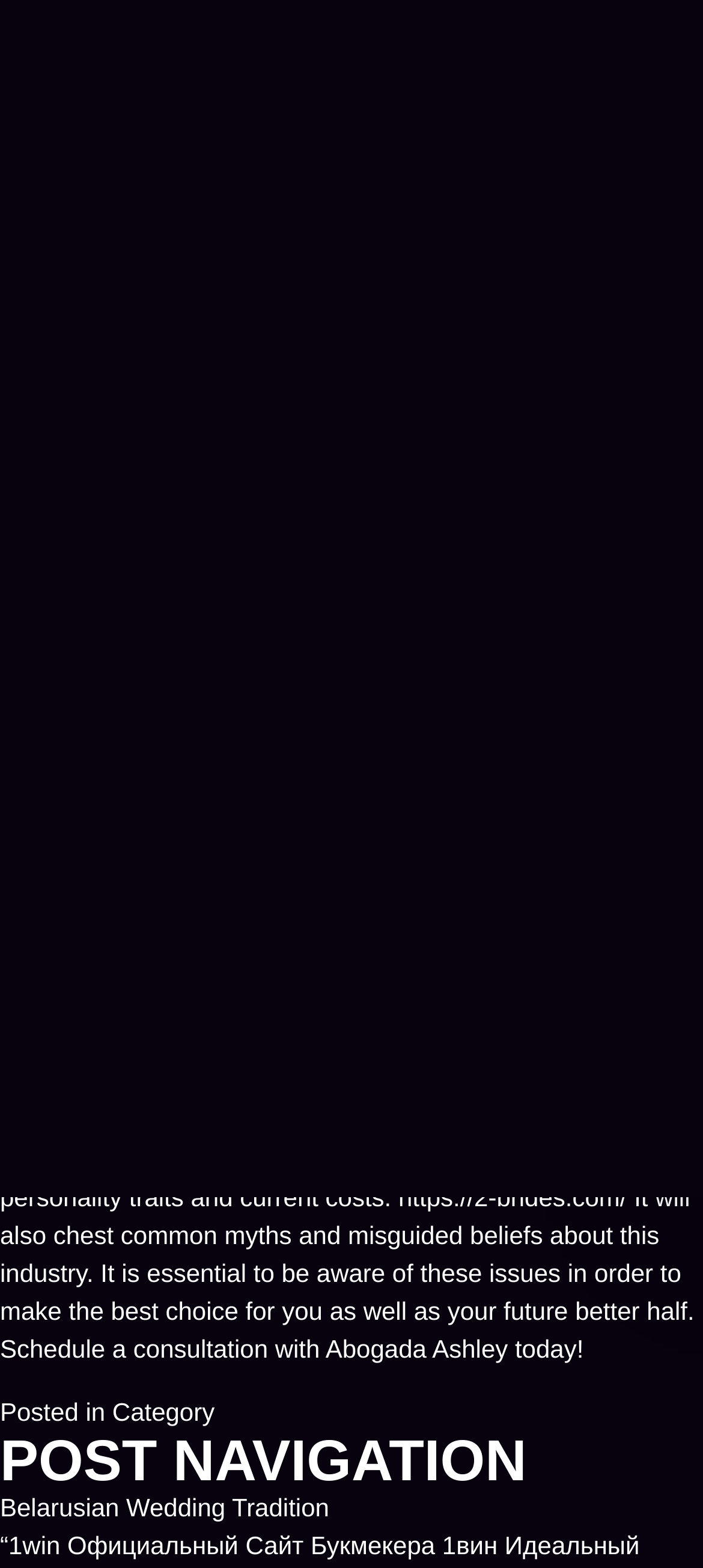Give a short answer to this question using one word or a phrase:
What is the topic of the article?

Mail order brides